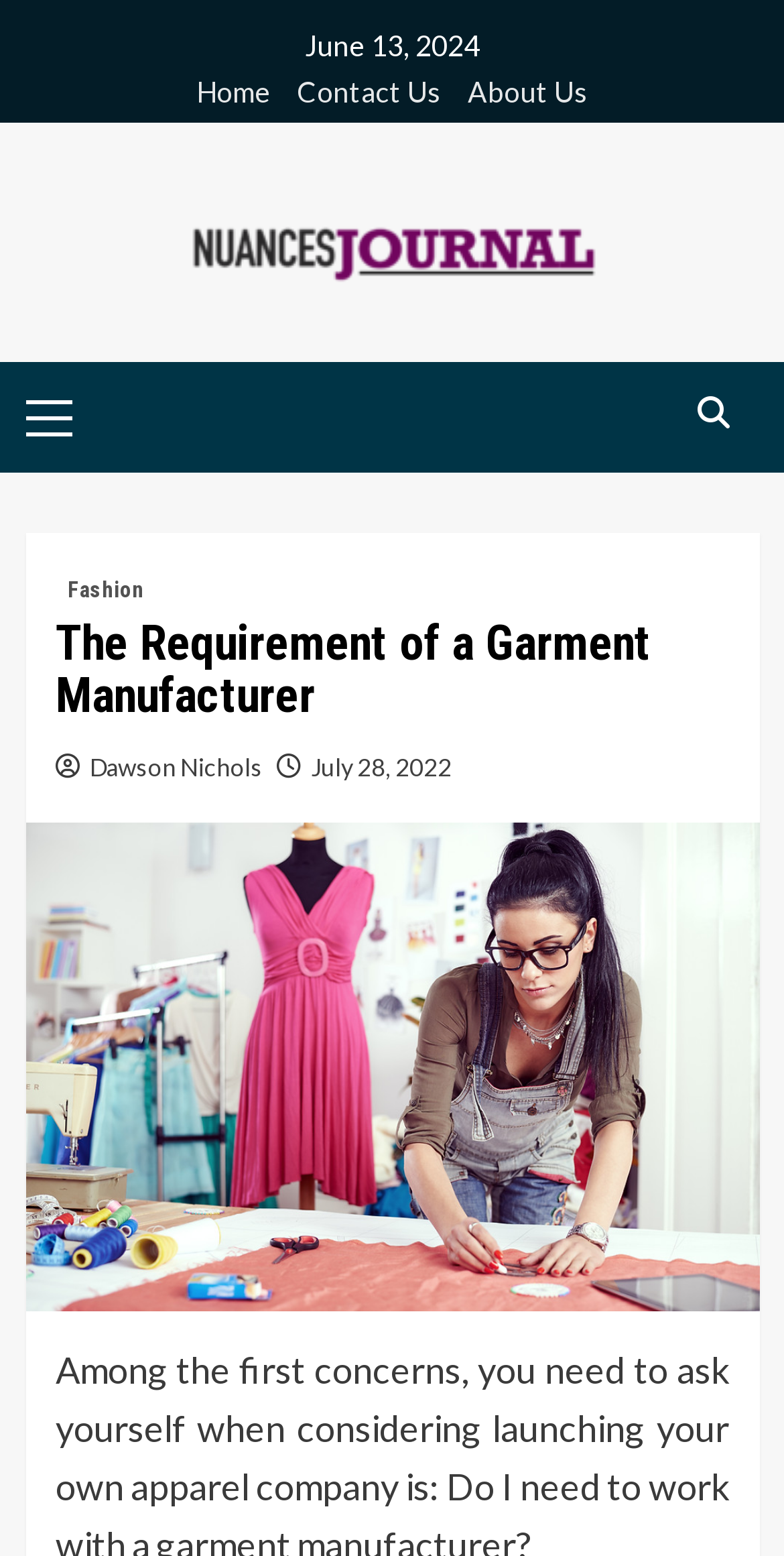Locate the bounding box coordinates of the element to click to perform the following action: 'read fashion articles'. The coordinates should be given as four float values between 0 and 1, in the form of [left, top, right, bottom].

[0.071, 0.368, 0.199, 0.39]